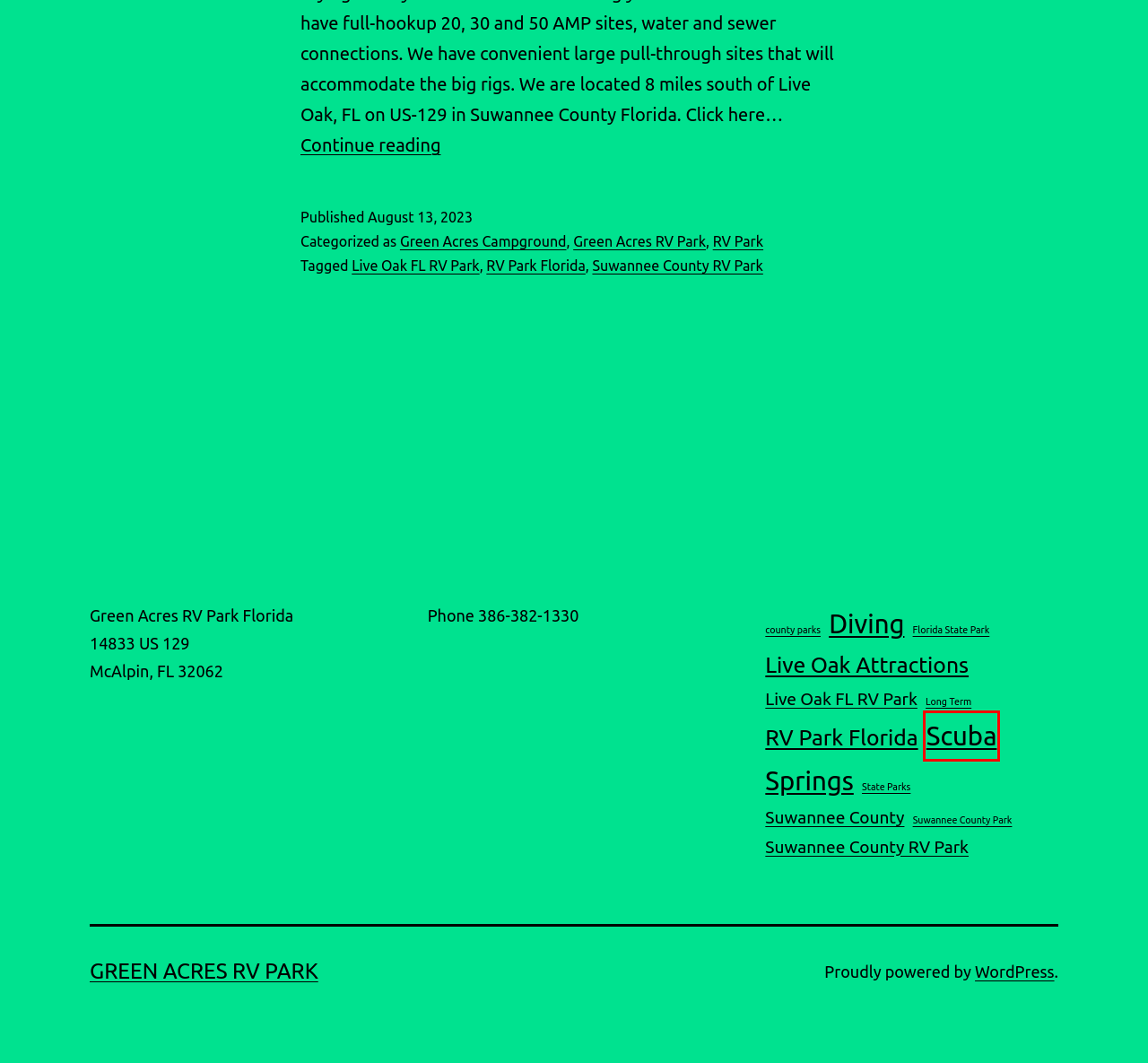You are provided with a screenshot of a webpage that has a red bounding box highlighting a UI element. Choose the most accurate webpage description that matches the new webpage after clicking the highlighted element. Here are your choices:
A. Scuba – Green Acres RV Park
B. Suwannee County – Green Acres RV Park
C. Green Acres RV Park – Green Acres RV Park
D. county parks – Green Acres RV Park
E. Green Acres Campground – Green Acres RV Park
F. Live Oak Attractions – Green Acres RV Park
G. RV Park Florida – Green Acres RV Park
H. Live Oak FL RV Park – Green Acres RV Park

A